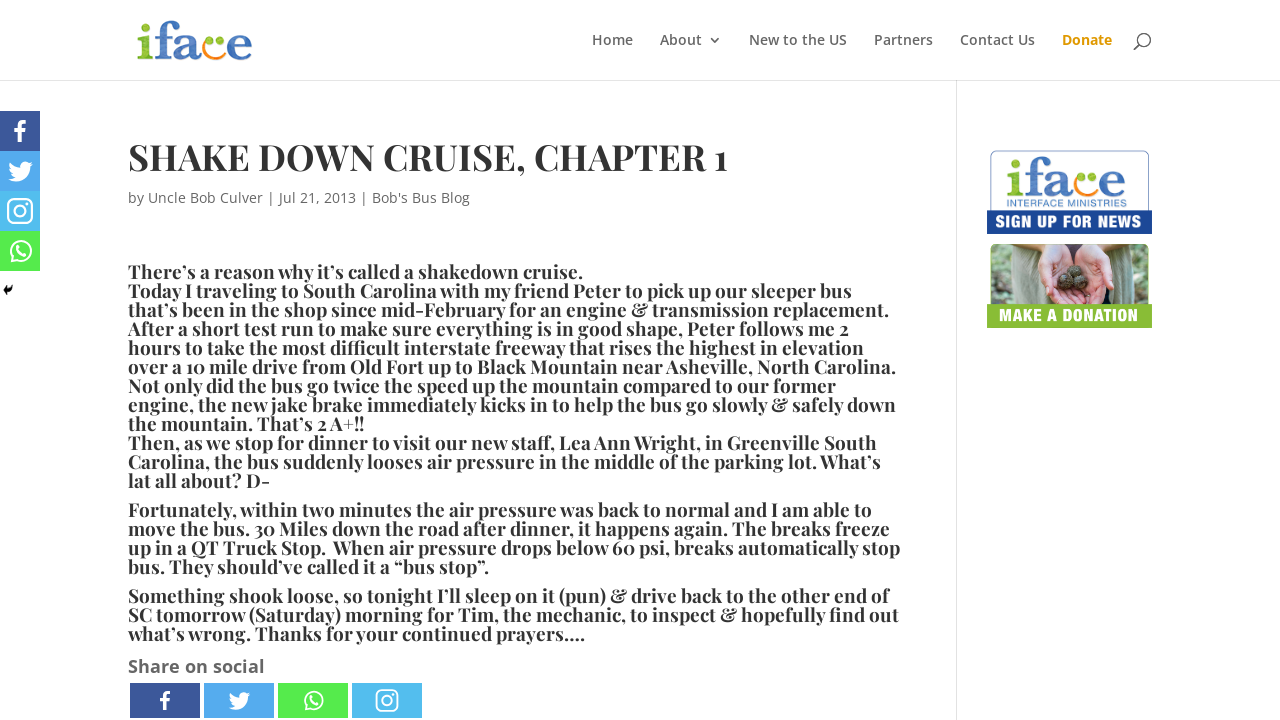Please identify the bounding box coordinates of the element I should click to complete this instruction: 'Search for something'. The coordinates should be given as four float numbers between 0 and 1, like this: [left, top, right, bottom].

[0.1, 0.0, 0.9, 0.001]